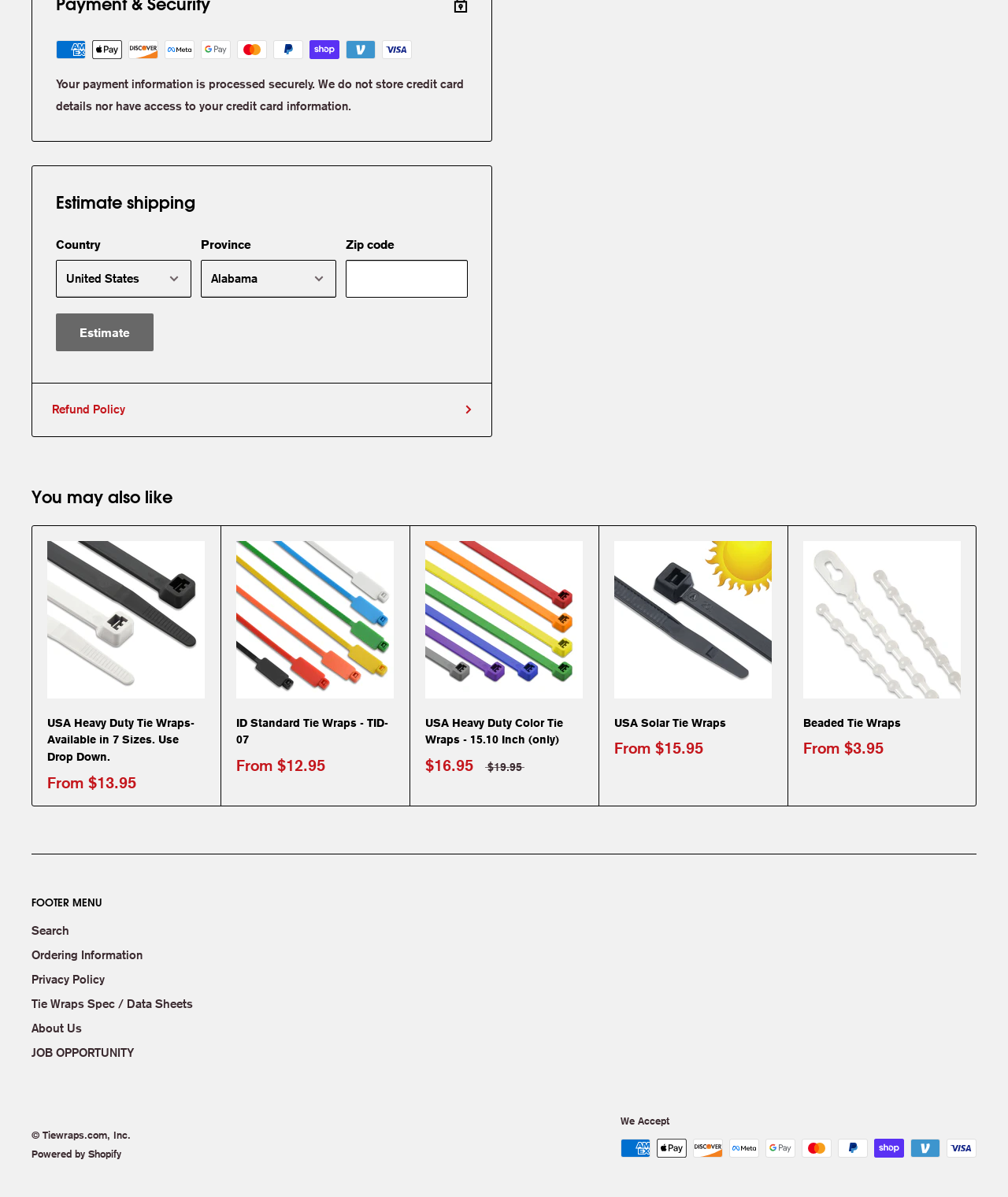What is the purpose of the 'Estimate shipping' section?
Please ensure your answer is as detailed and informative as possible.

The 'Estimate shipping' section is used to estimate the shipping cost based on the country, province, and zip code entered by the user. This section is likely used to provide an estimated shipping cost to the customer before they complete their purchase.